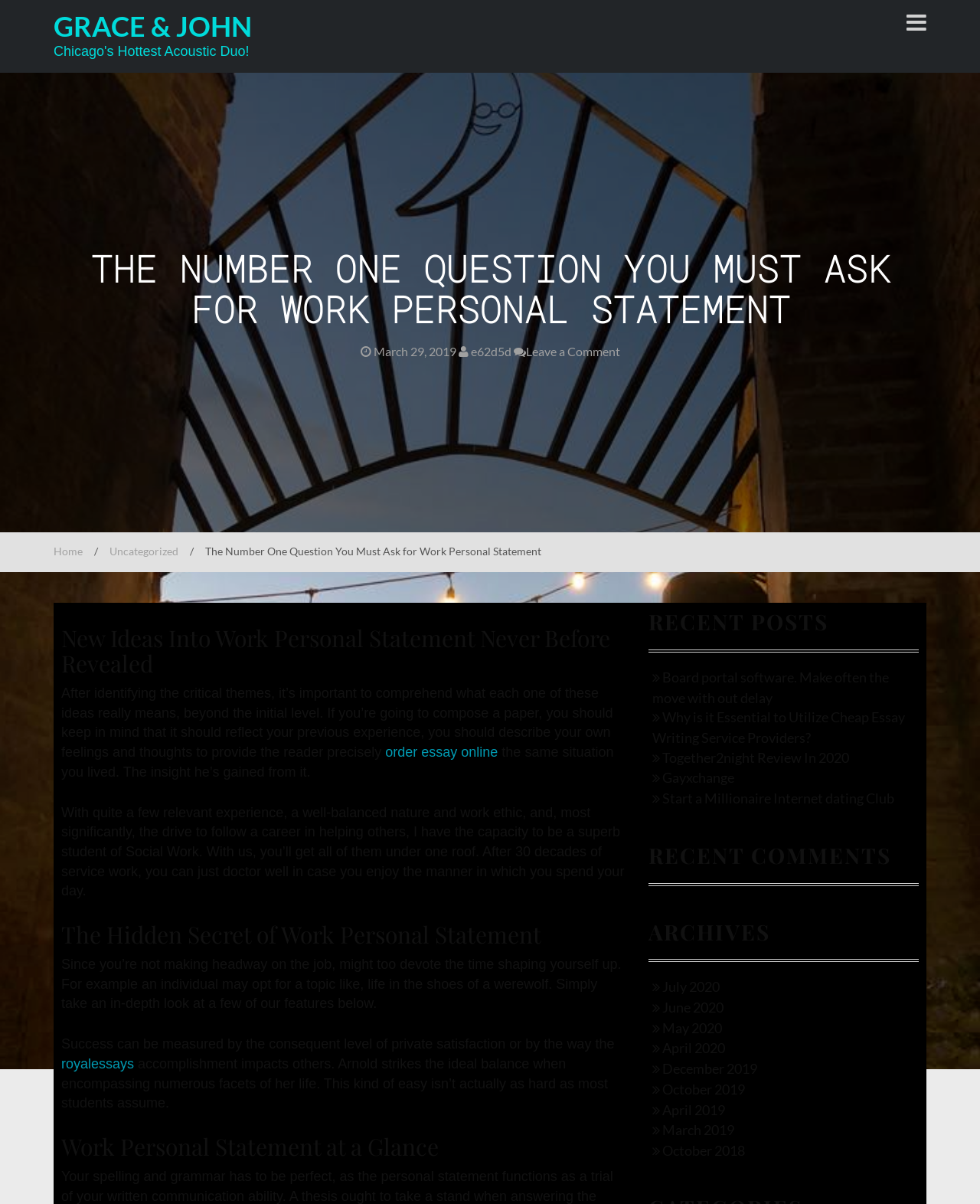Determine the bounding box coordinates of the clickable region to carry out the instruction: "Click on the 'order essay online' link".

[0.393, 0.618, 0.508, 0.631]